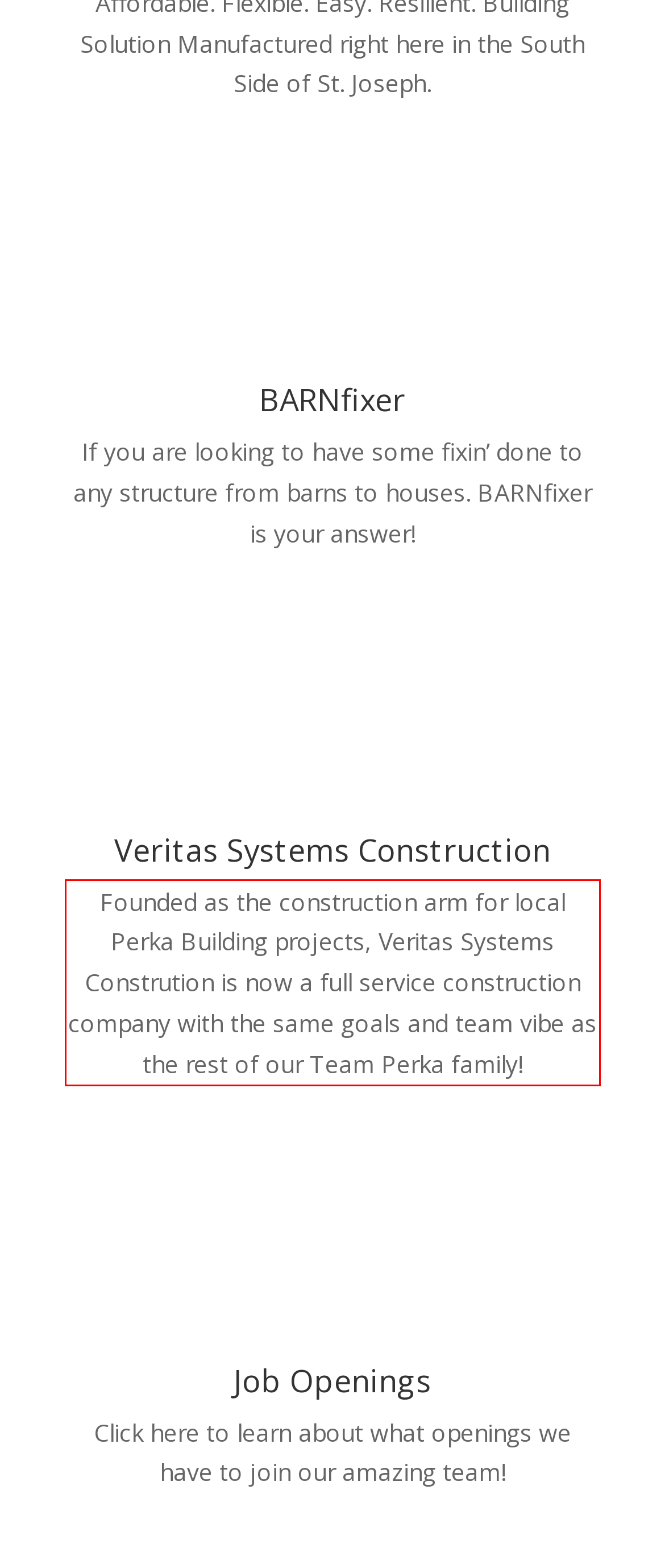Given a screenshot of a webpage containing a red bounding box, perform OCR on the text within this red bounding box and provide the text content.

Founded as the construction arm for local Perka Building projects, Veritas Systems Constrution is now a full service construction company with the same goals and team vibe as the rest of our Team Perka family!